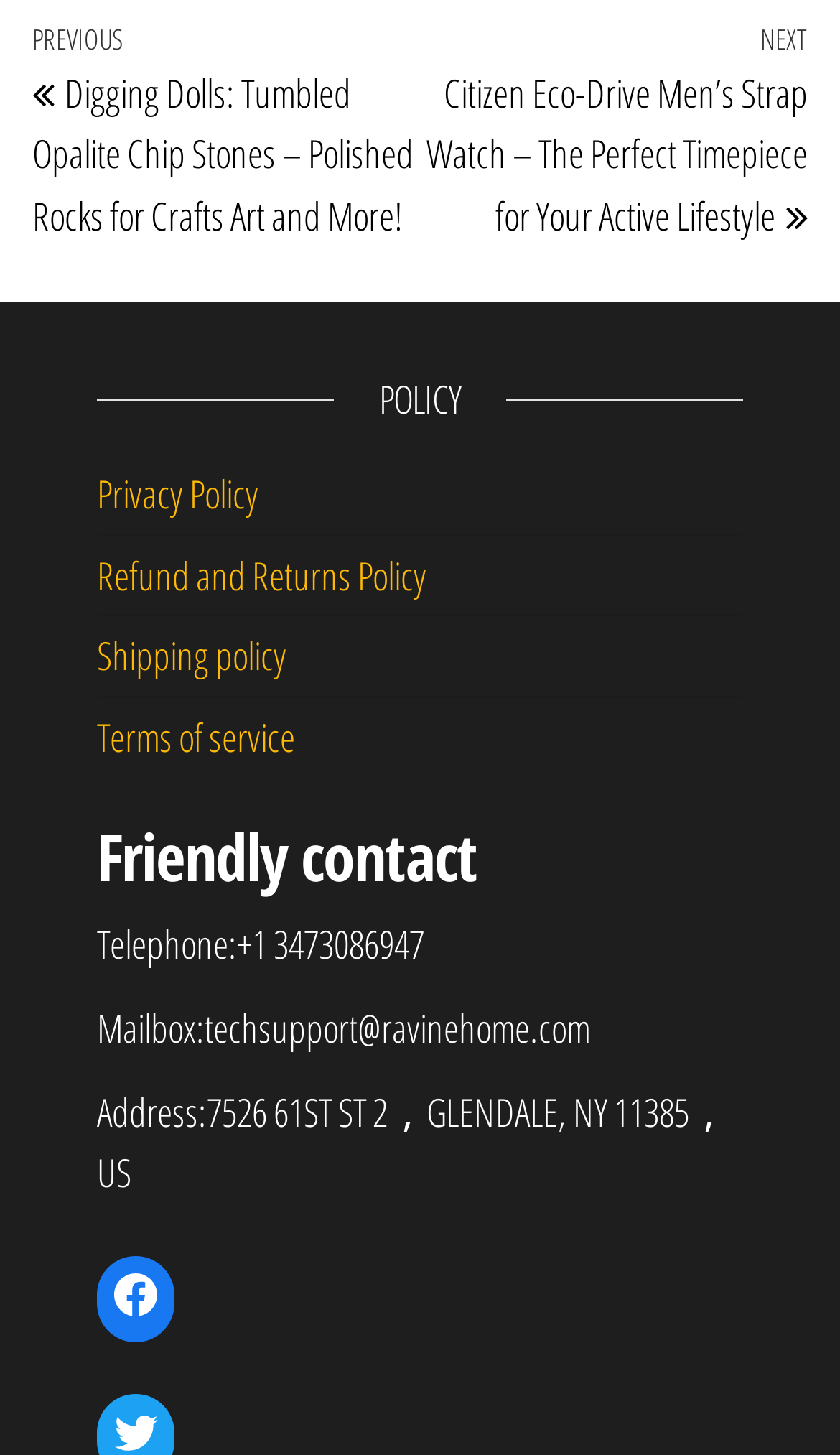What is the previous post about?
Respond to the question with a well-detailed and thorough answer.

By looking at the link 'Previous Post Digging Dolls: Tumbled Opalite Chip Stones – Polished Rocks for Crafts Art and More!' under the 'Post navigation' heading, I can infer that the previous post is about Digging Dolls.